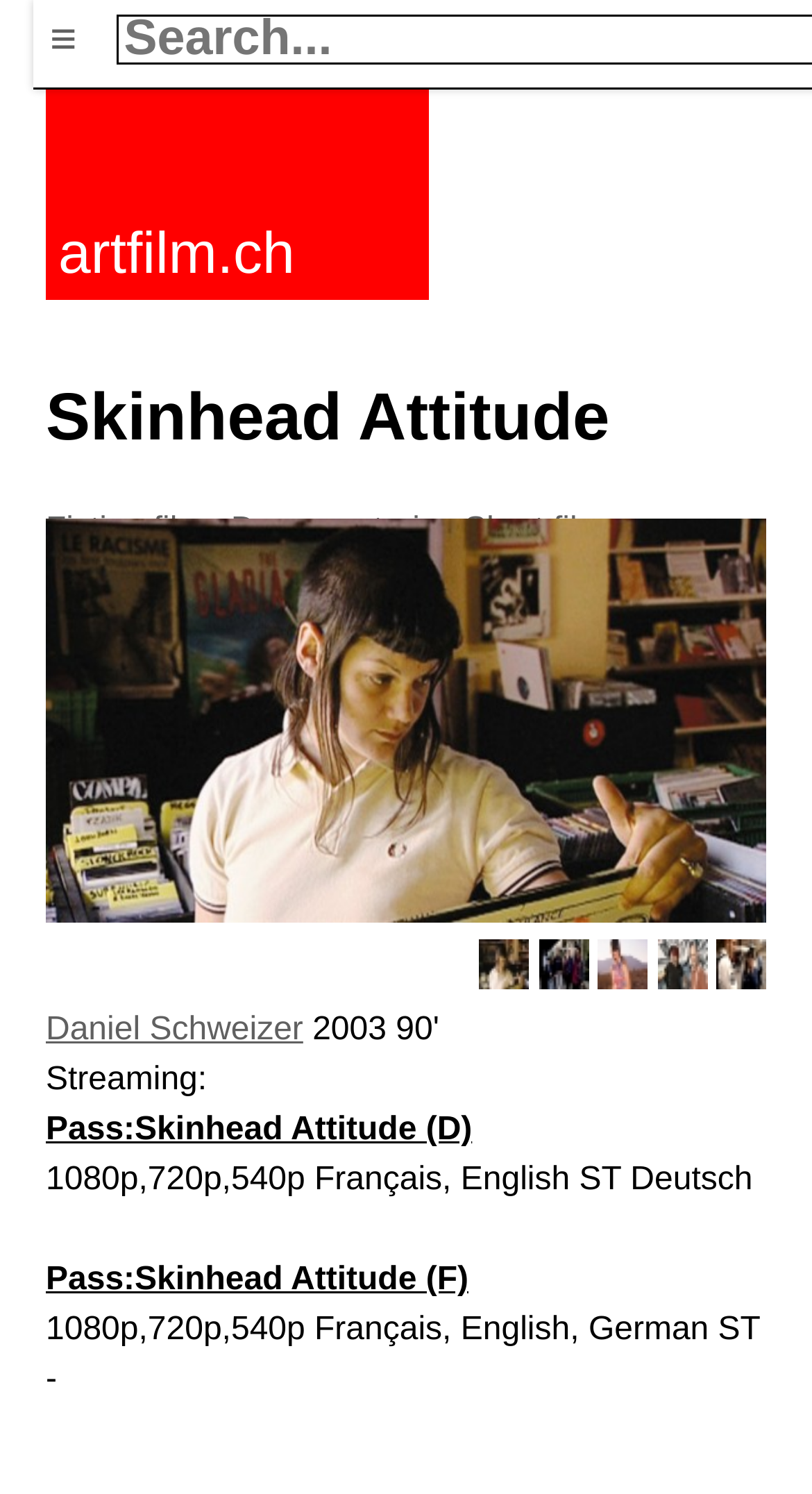Determine the bounding box coordinates of the section I need to click to execute the following instruction: "Browse fiction films". Provide the coordinates as four float numbers between 0 and 1, i.e., [left, top, right, bottom].

[0.056, 0.342, 0.273, 0.366]